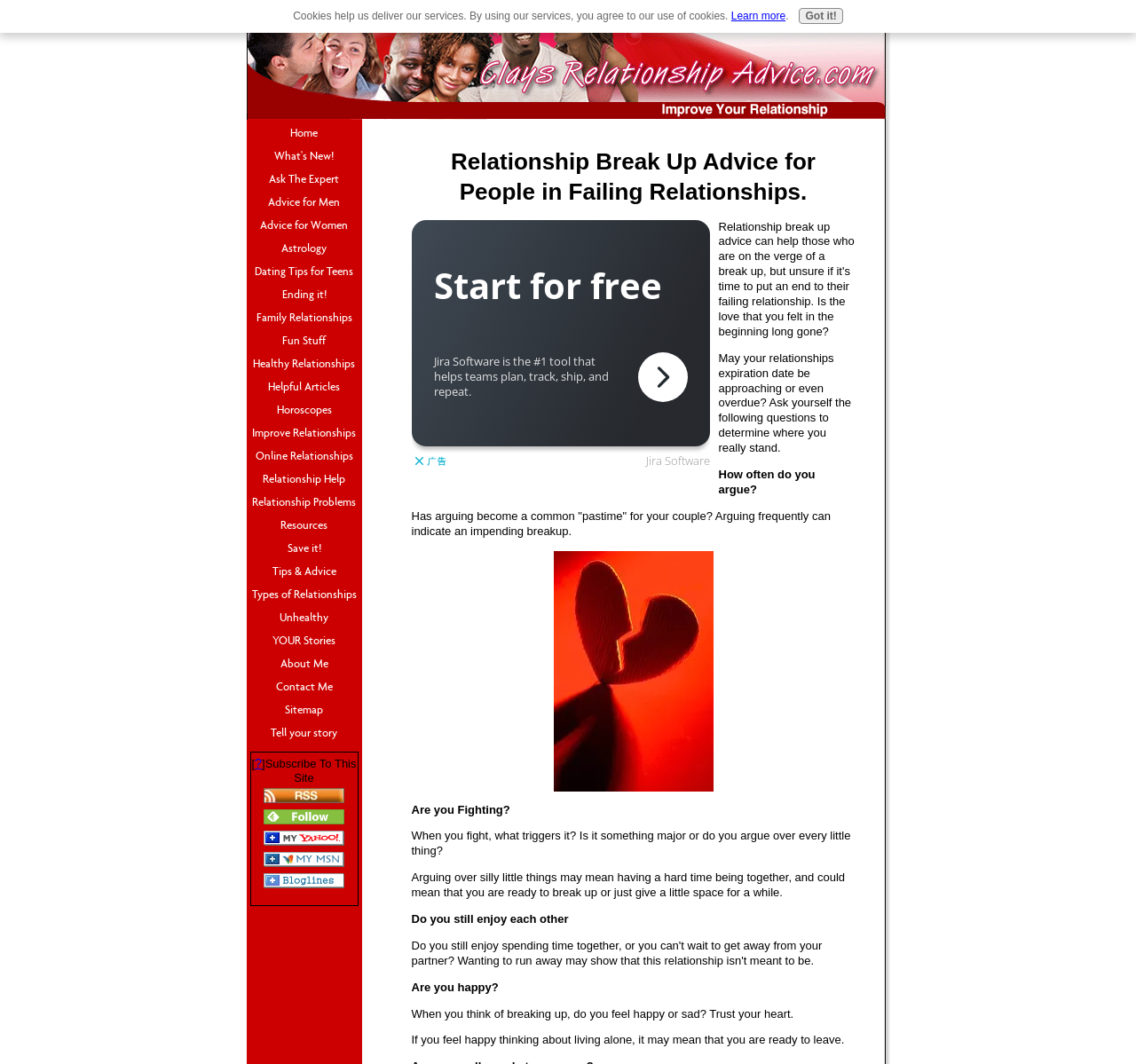Please locate the bounding box coordinates of the element that should be clicked to achieve the given instruction: "Click on the 'Ask The Expert' link".

[0.217, 0.158, 0.318, 0.179]